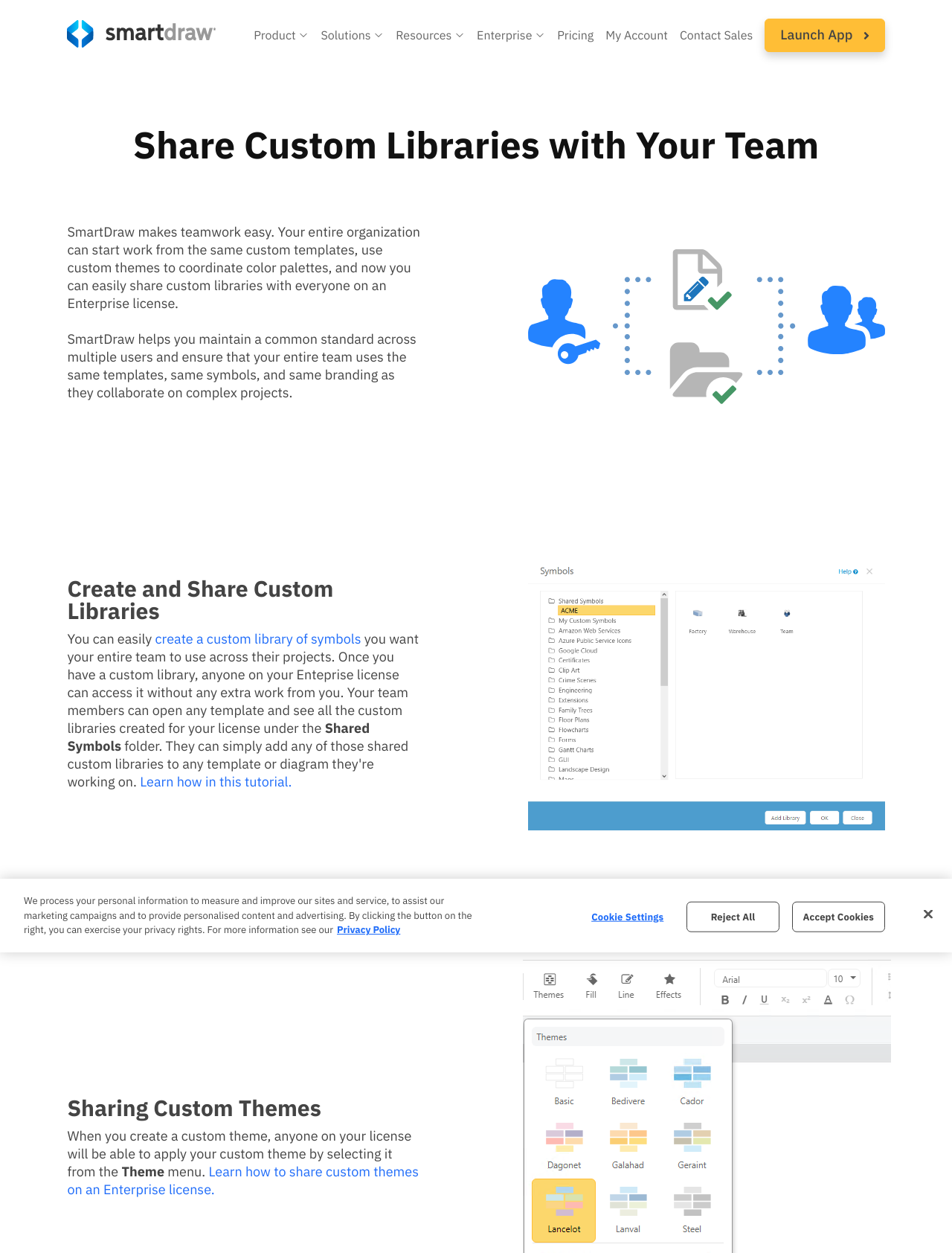Locate the bounding box coordinates of the clickable region to complete the following instruction: "Click the 'Pricing' link."

[0.585, 0.022, 0.624, 0.034]